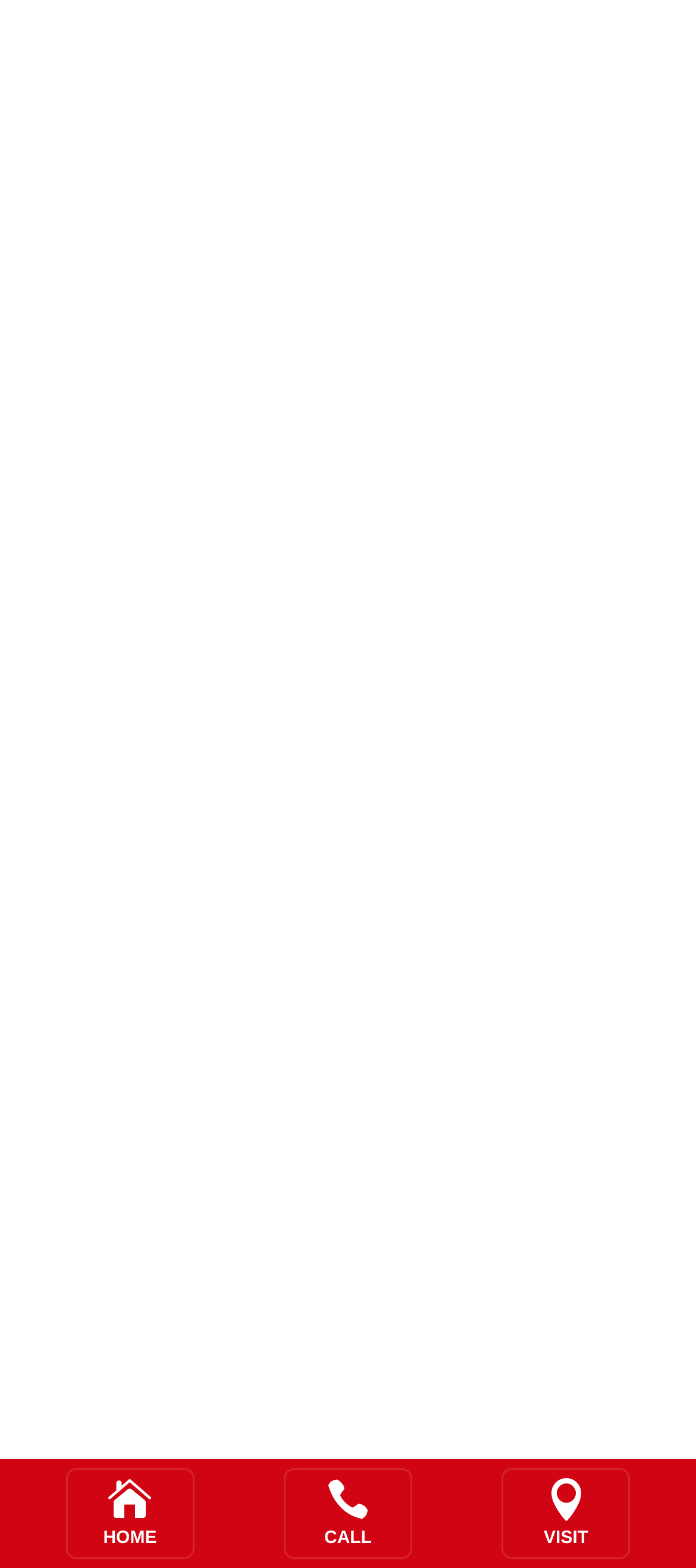Respond to the question below with a single word or phrase:
What is the name of the moving company?

5 Stars Movers